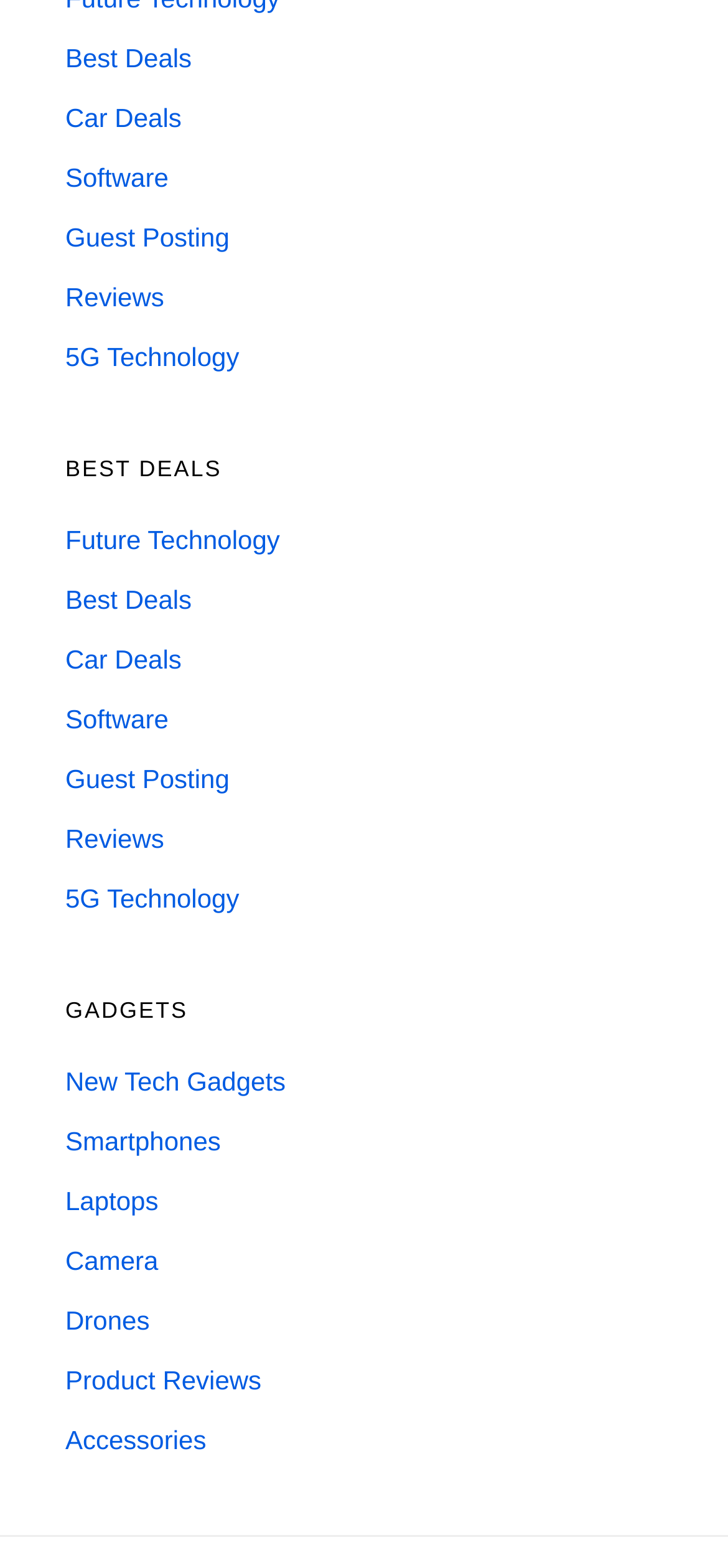How many categories are on the webpage?
Refer to the image and give a detailed response to the question.

I identified two heading elements, 'BEST DEALS' and 'GADGETS', which suggest that there are two categories on the webpage.